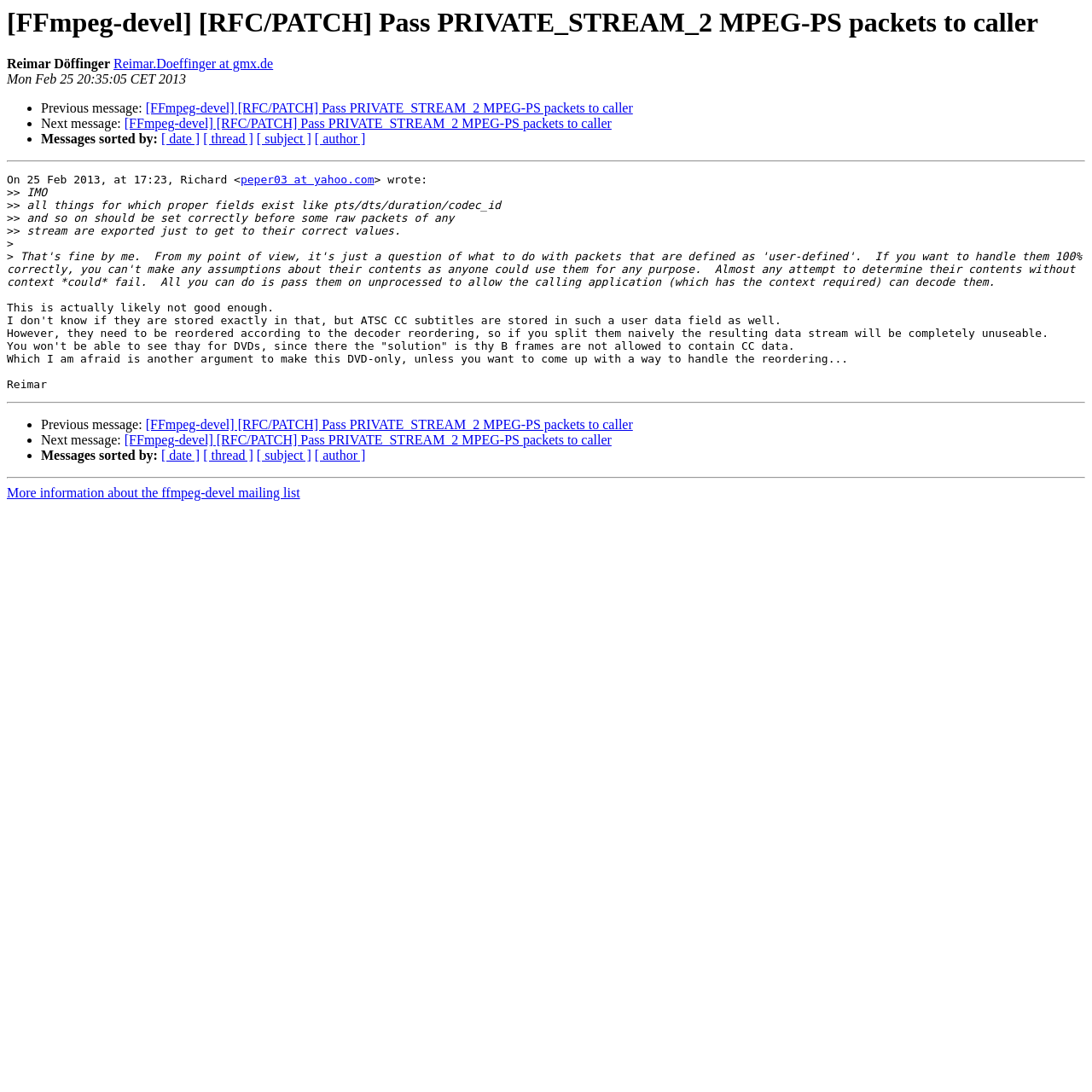Answer succinctly with a single word or phrase:
What is the subject of the message?

[RFC/PATCH] Pass PRIVATE_STREAM_2 MPEG-PS packets to caller